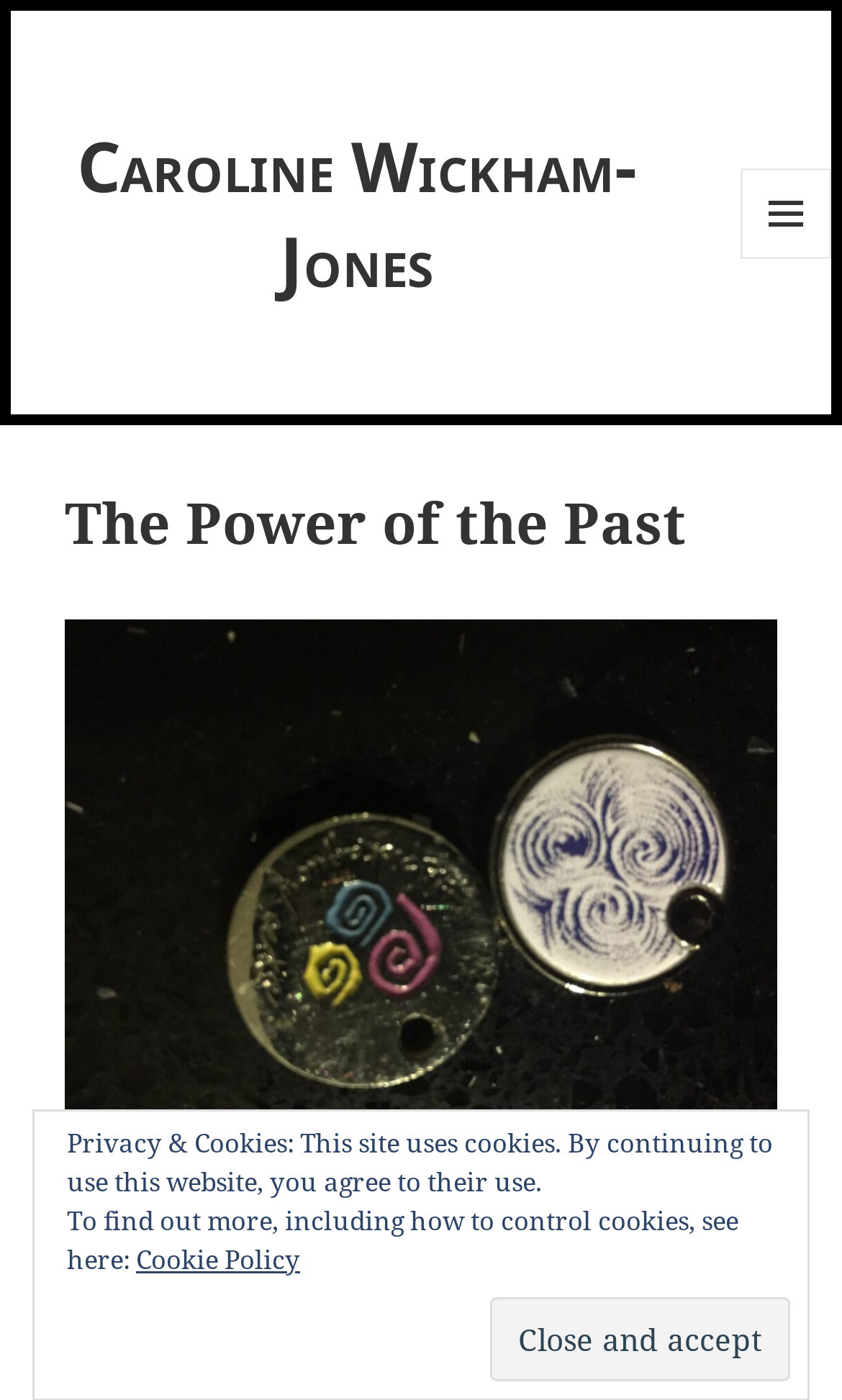Please provide the bounding box coordinates in the format (top-left x, top-left y, bottom-right x, bottom-right y). Remember, all values are floating point numbers between 0 and 1. What is the bounding box coordinate of the region described as: Menu and widgets

[0.879, 0.12, 0.987, 0.184]